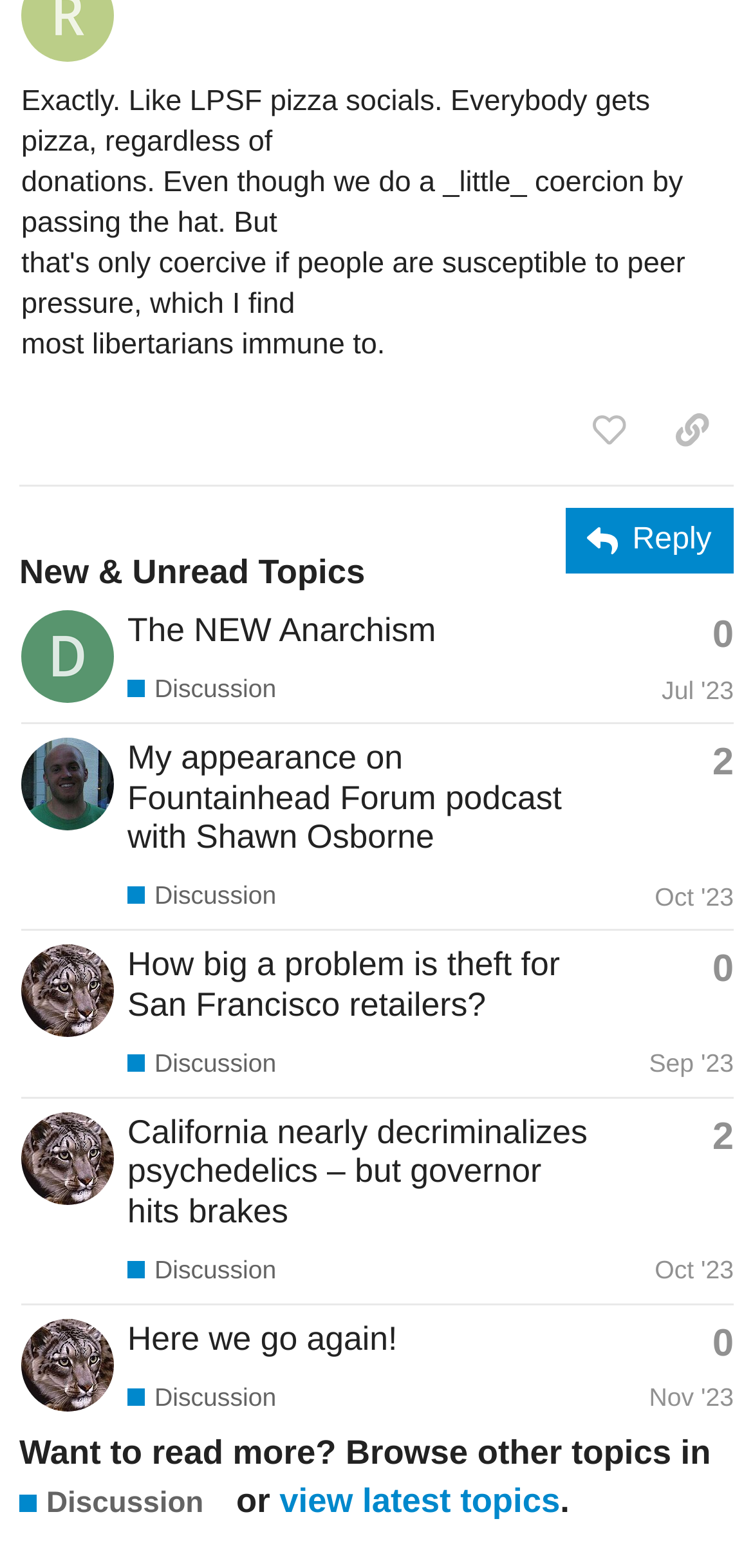Determine the bounding box coordinates for the UI element matching this description: "aria-label="the1mills's profile, latest poster"".

[0.028, 0.489, 0.151, 0.51]